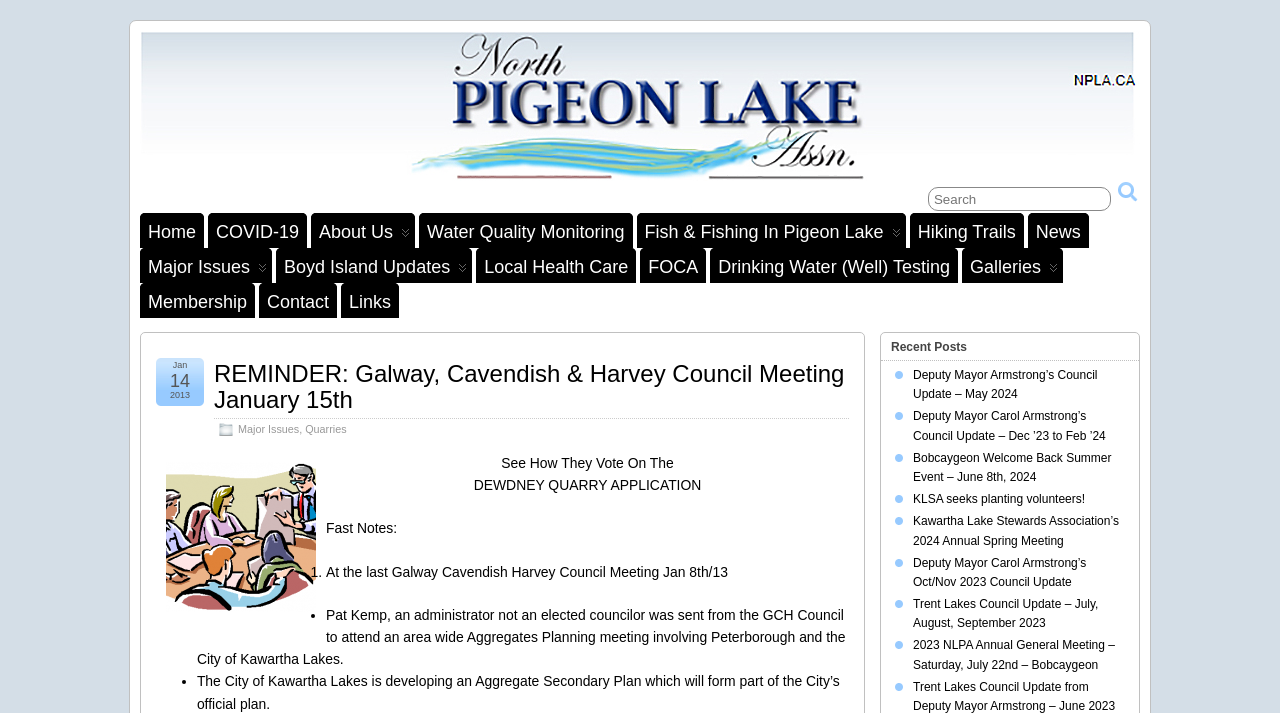Describe all visible elements and their arrangement on the webpage.

This webpage appears to be a community website for the North Pigeon Lake Association, with a focus on local news, events, and issues. At the top of the page, there is a search bar and a series of links to different sections of the website, including "Home", "COVID-19", "About Us", and "News". 

Below the top navigation bar, there is a prominent reminder about an upcoming Galway, Cavendish, and Harvey Council Meeting on January 15th. This section also includes links to related topics, such as "Major Issues" and "Quarries". 

To the right of the reminder, there is an image of a town council, and below that, a section titled "See How They Vote On The DEWDNEY QUARRY APPLICATION" with a brief description and a list of notes, including information about a council meeting on January 8th, 2013, and an area-wide aggregates planning meeting.

Further down the page, there is a section titled "Recent Posts" with a list of links to recent news articles, including updates from the Deputy Mayor, event announcements, and meeting notices. These articles appear to be related to local government, community events, and environmental issues.